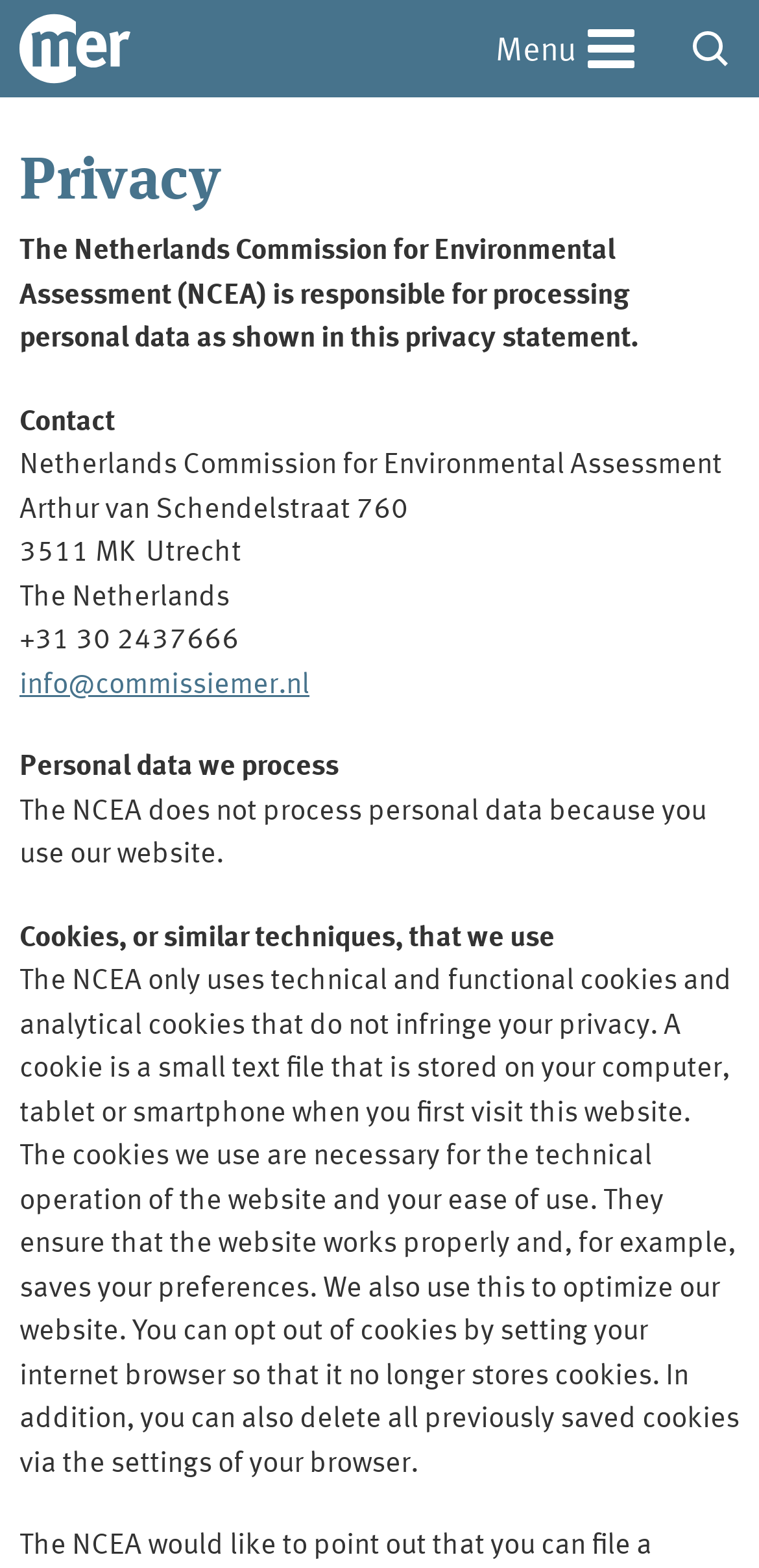Locate the bounding box for the described UI element: "Our services". Ensure the coordinates are four float numbers between 0 and 1, formatted as [left, top, right, bottom].

[0.0, 0.152, 1.0, 0.202]